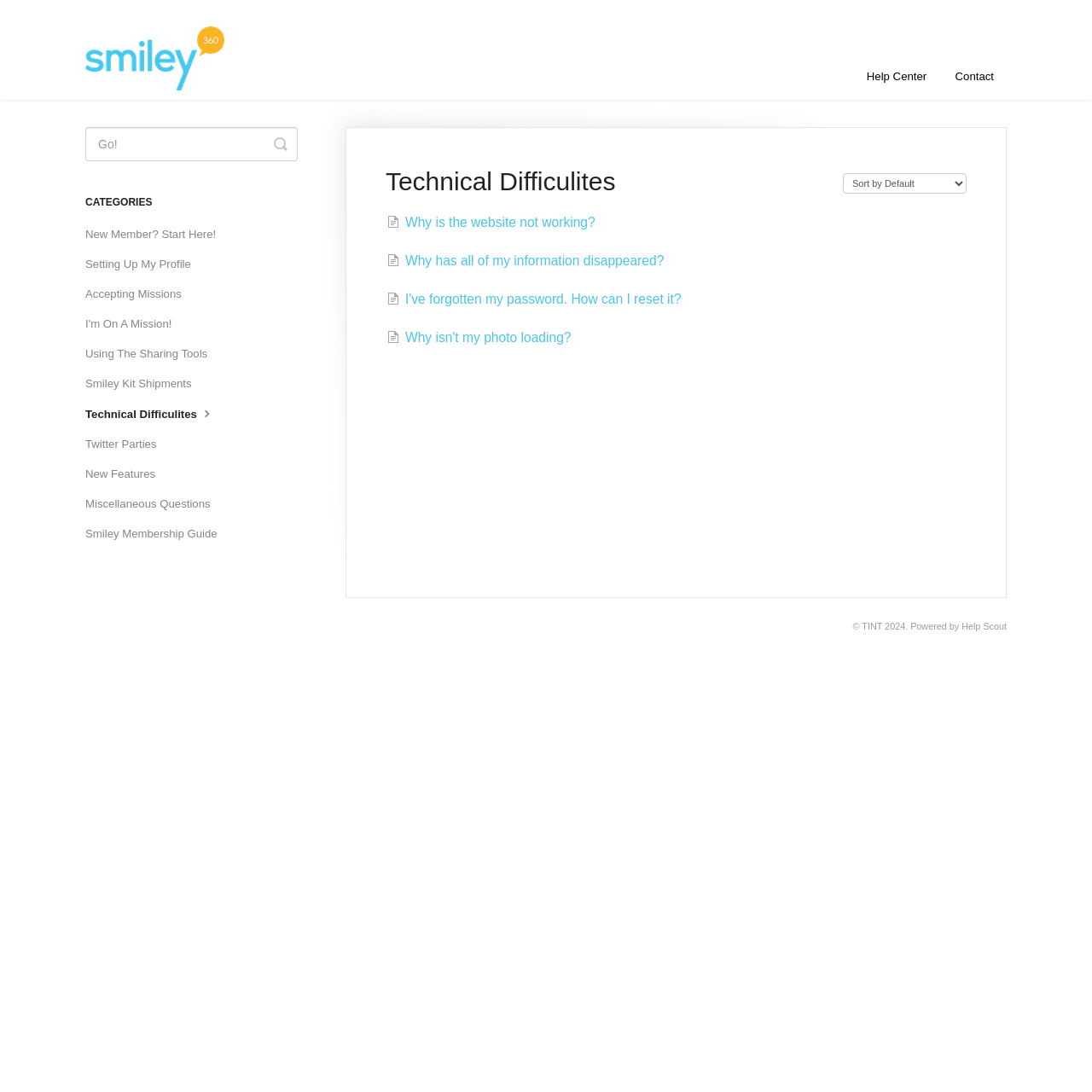Identify the bounding box for the UI element described as: "Contact". The coordinates should be four float numbers between 0 and 1, i.e., [left, top, right, bottom].

[0.863, 0.049, 0.922, 0.091]